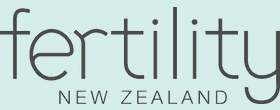What font style is used for the word 'fertility'?
We need a detailed and meticulous answer to the question.

The word 'fertility' is written in a flowing, lowercase font that conveys a sense of warmth and approachability, which is a key aspect of the logo's design.